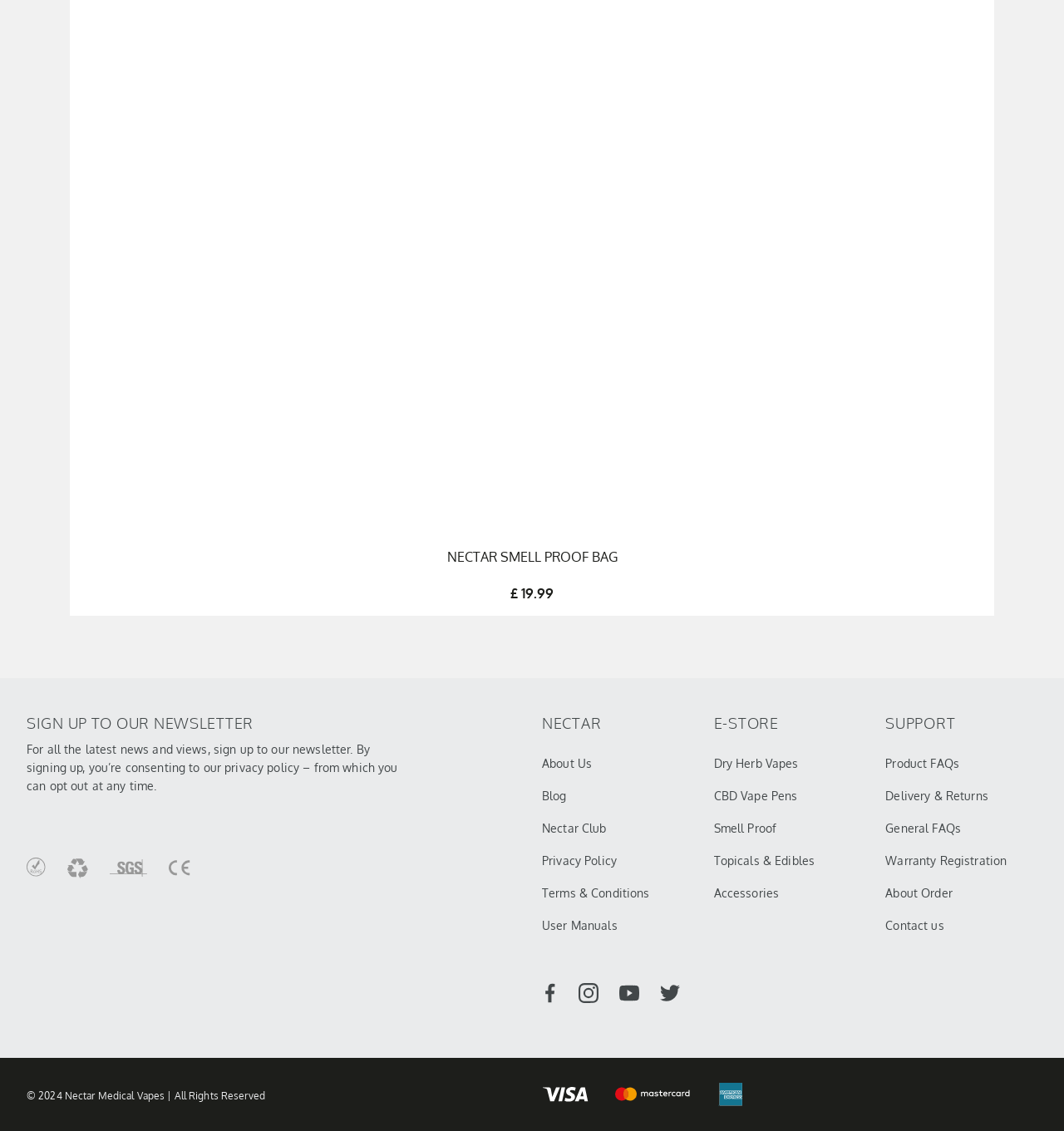Answer the following query concisely with a single word or phrase:
What is the name of the company?

Nectar Medical Vapes